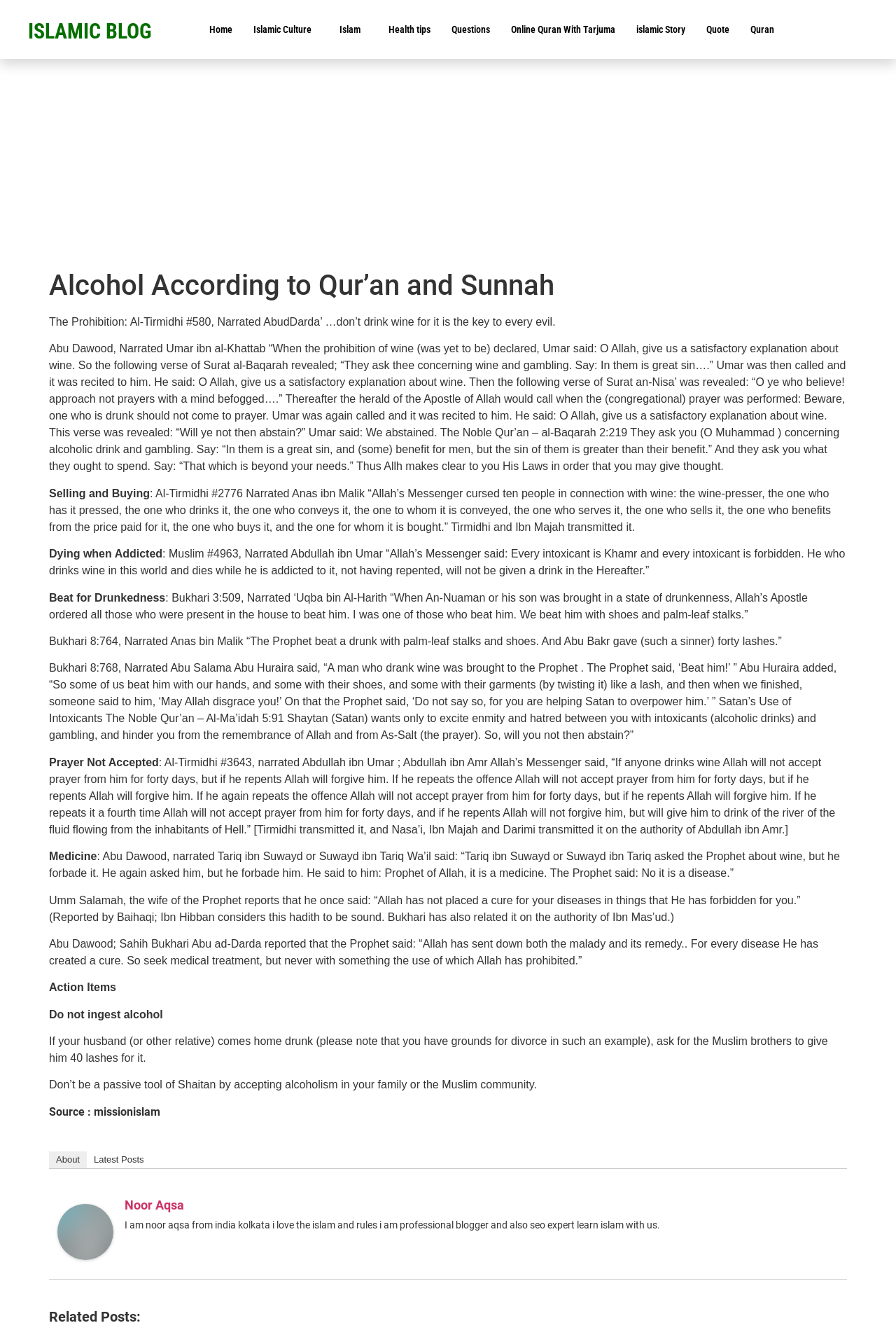Using the description: "Online Quran With Tarjuma", determine the UI element's bounding box coordinates. Ensure the coordinates are in the format of four float numbers between 0 and 1, i.e., [left, top, right, bottom].

[0.559, 0.011, 0.698, 0.034]